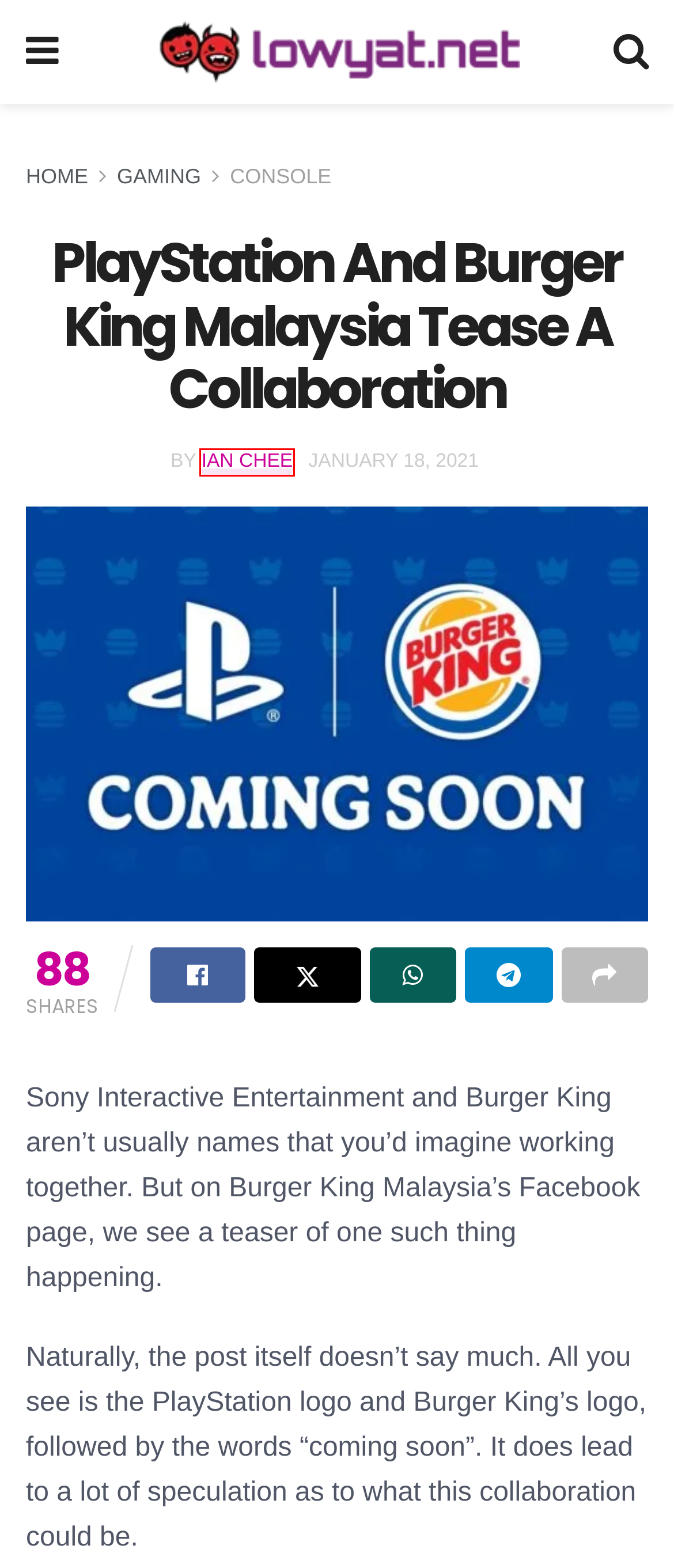You are looking at a screenshot of a webpage with a red bounding box around an element. Determine the best matching webpage description for the new webpage resulting from clicking the element in the red bounding box. Here are the descriptions:
A. God Of War Ragnarok Might Be Next PlayStation Title To Hit Steam - Lowyat.NET
B. Ian Chee, Author At Lowyat.NET
C. Lowyat.NET | Technology News Malaysia
D. SteelSeries Arctis Nova 7 Dragon Edition Lightning Review: Pretty At A Price - Lowyat.NET
E. Burger King PS5 sweepstakes starts today in the US – PlayStation.Blog
F. Gaming Archives - Lowyat.NET
G. Console Archives - Lowyat.NET
H. Malaysia Archives - Lowyat.NET

B